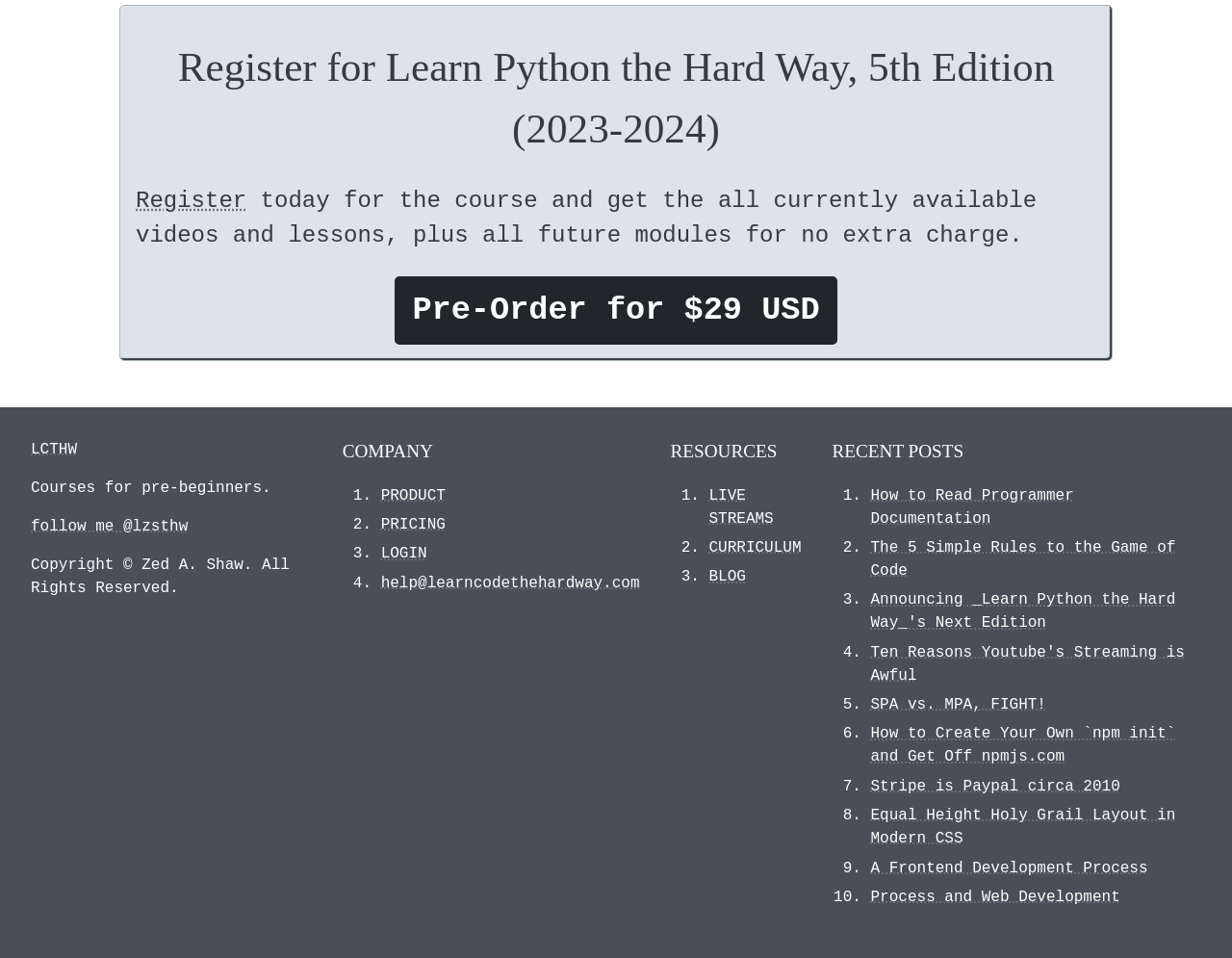What is the author's social media handle?
Could you give a comprehensive explanation in response to this question?

The author's social media handle is '@lzsthw' as indicated by the link 'follow me @lzsthw' on the webpage.